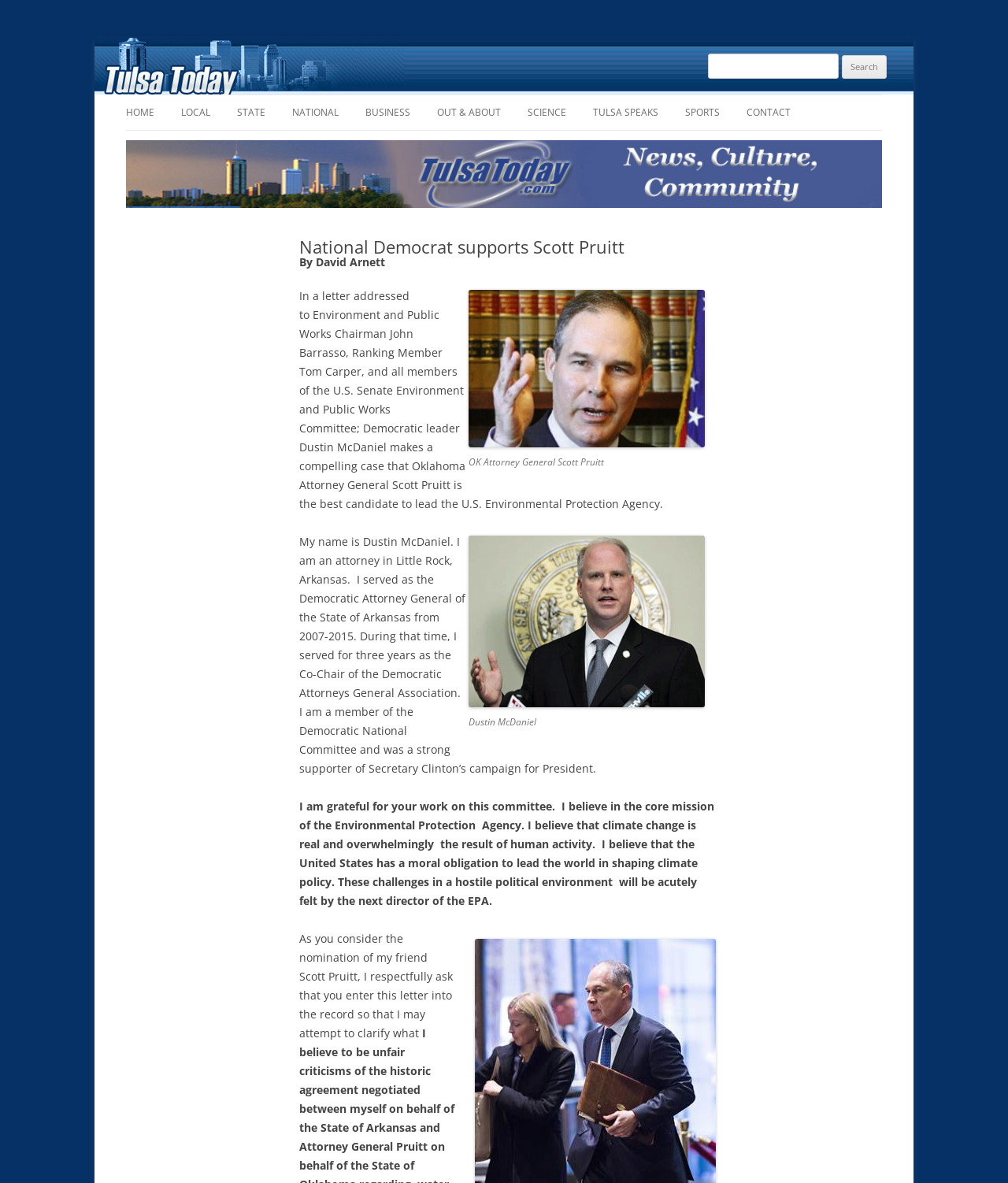Please locate the bounding box coordinates for the element that should be clicked to achieve the following instruction: "Read about NATIONAL news". Ensure the coordinates are given as four float numbers between 0 and 1, i.e., [left, top, right, bottom].

[0.29, 0.081, 0.336, 0.11]